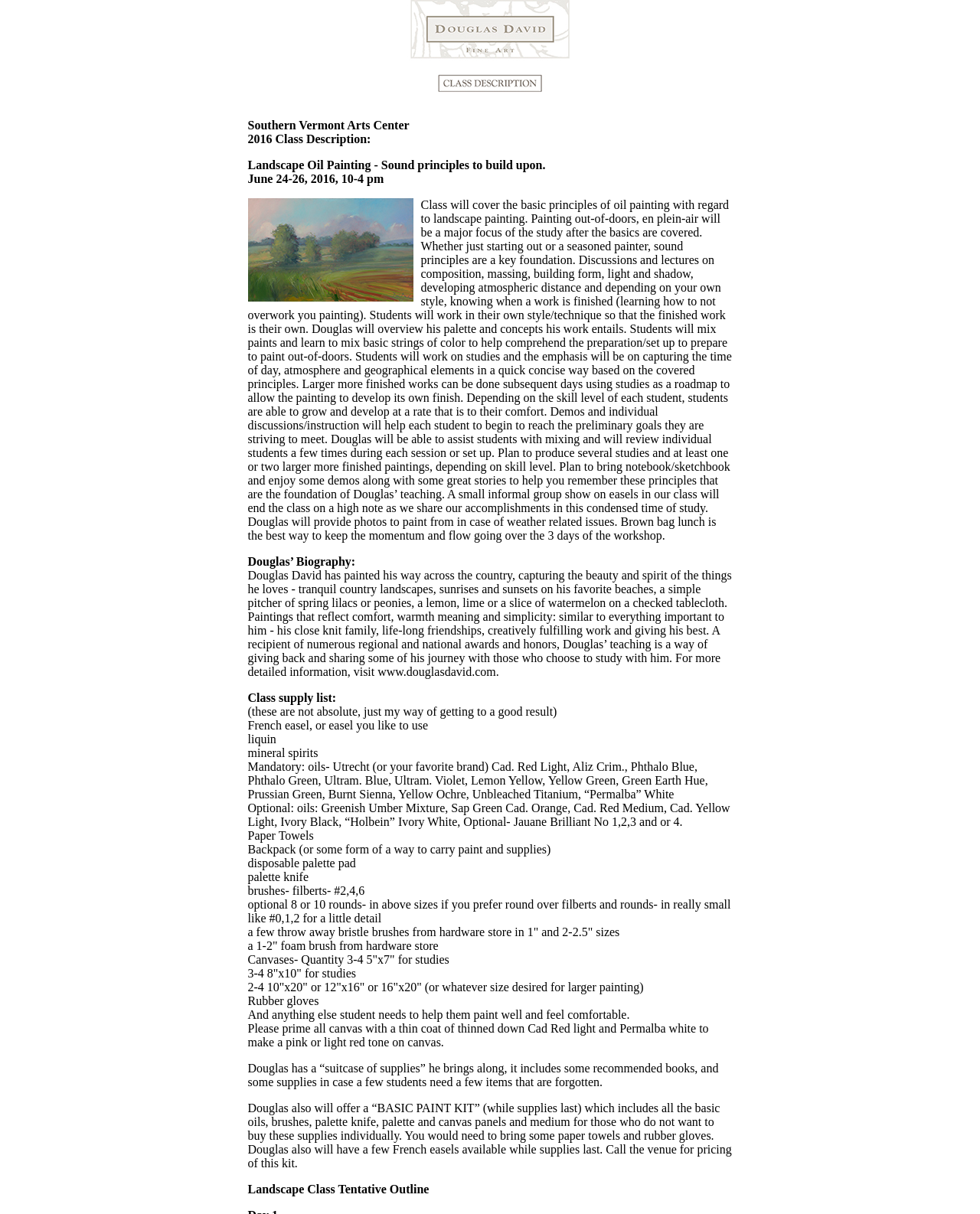Provide a one-word or one-phrase answer to the question:
What is the duration of the class?

3 days